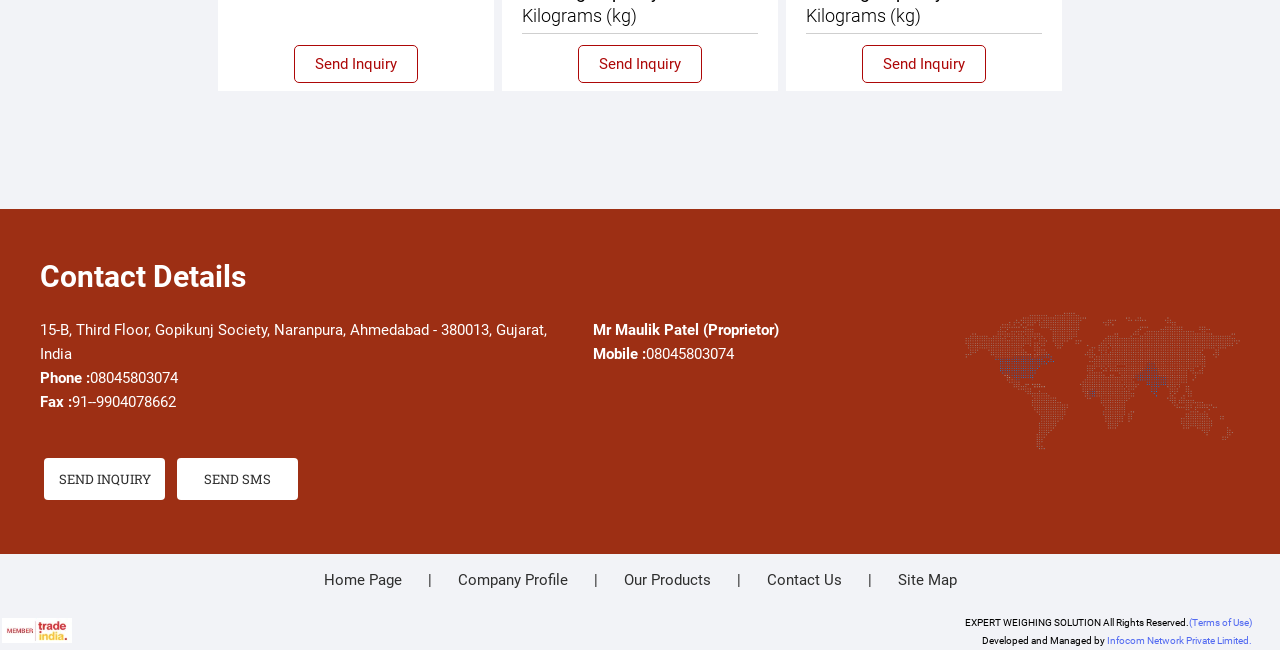Find the bounding box coordinates for the area that should be clicked to accomplish the instruction: "go to Home Page".

[0.253, 0.878, 0.314, 0.906]